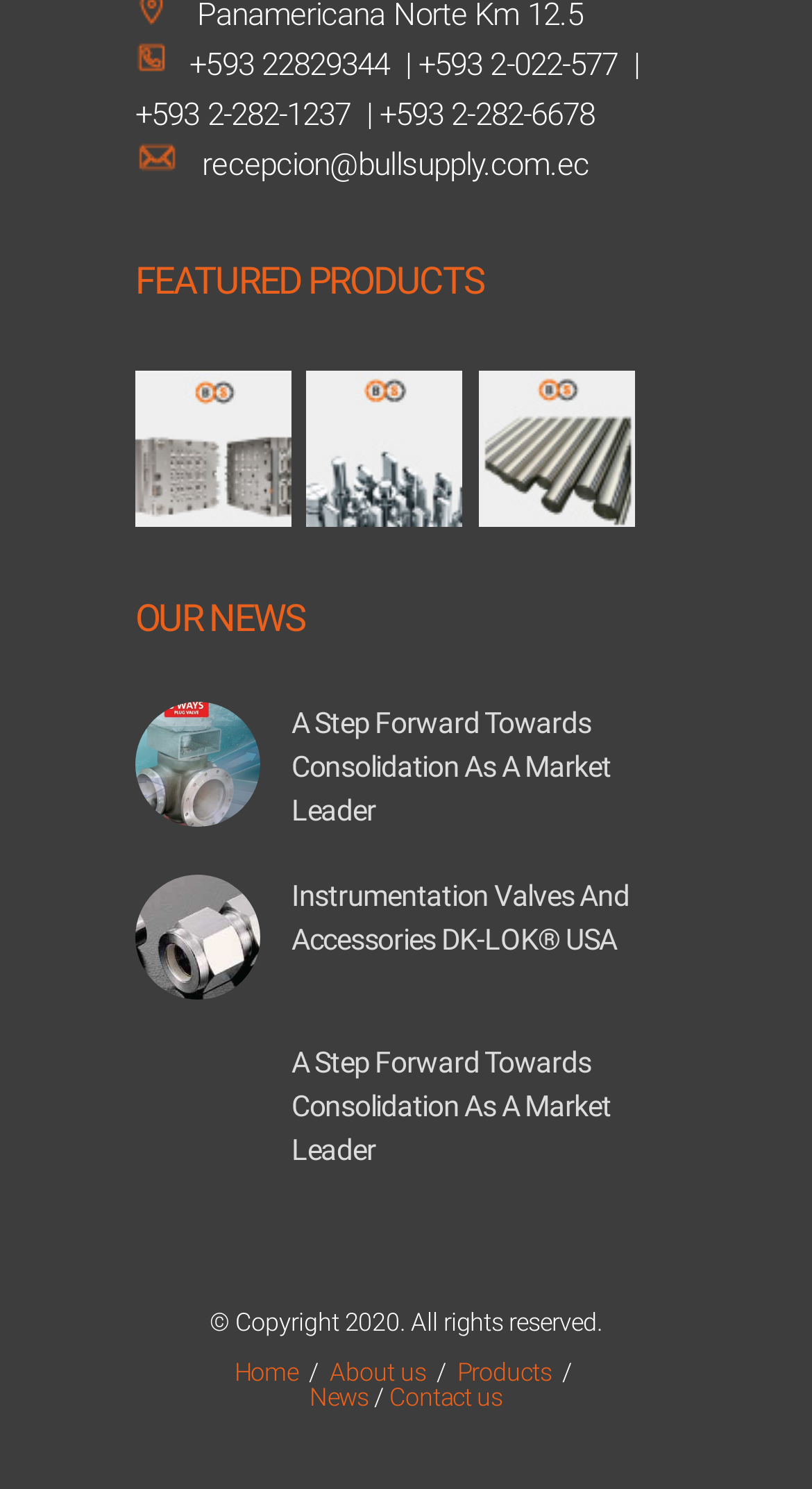Refer to the image and provide an in-depth answer to the question: 
What is the phone number for reception?

The phone number for reception can be found at the top of the webpage, in the static text element that lists multiple phone numbers and an email address.